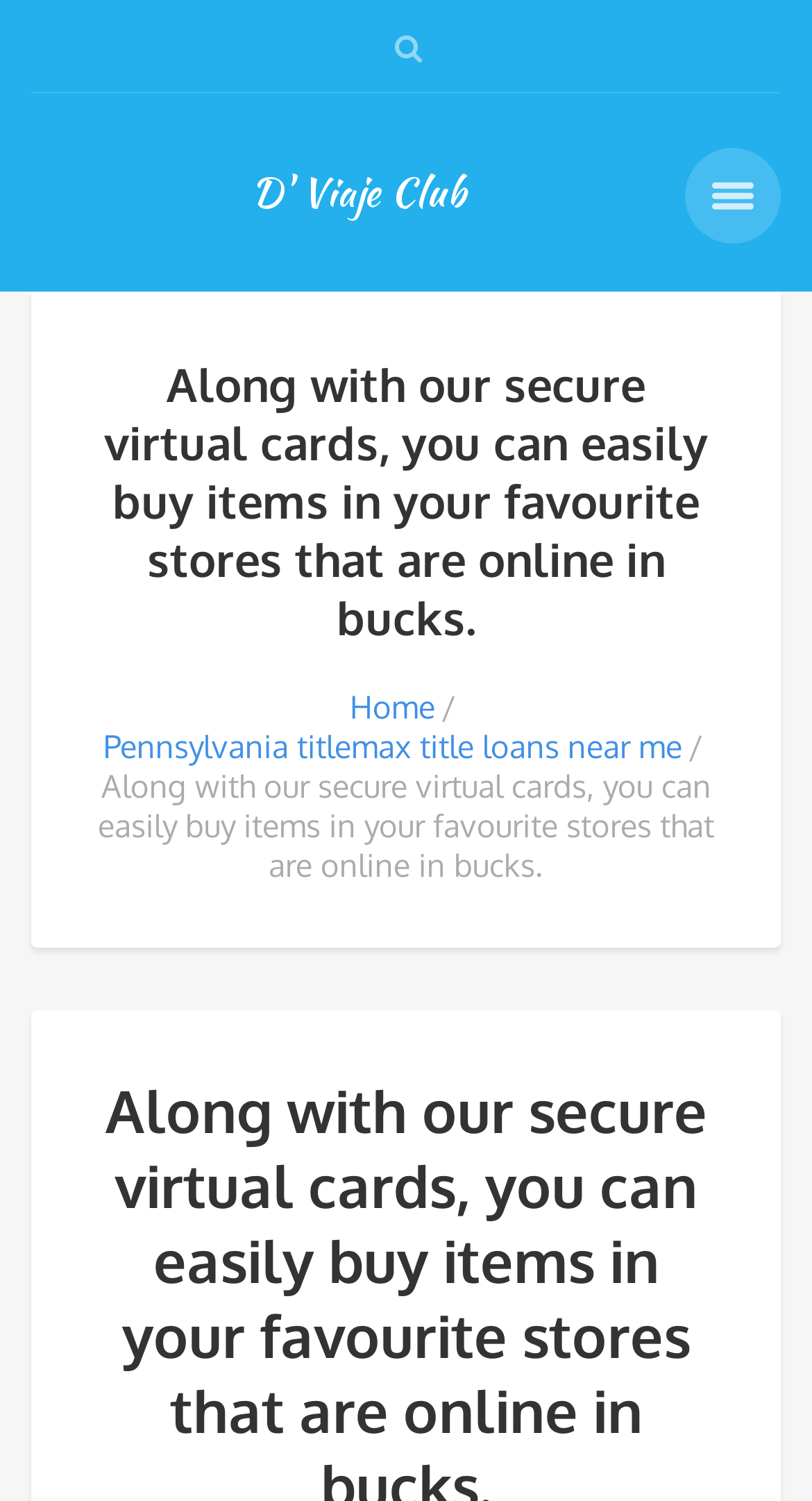How many navigation links are there?
Answer briefly with a single word or phrase based on the image.

3